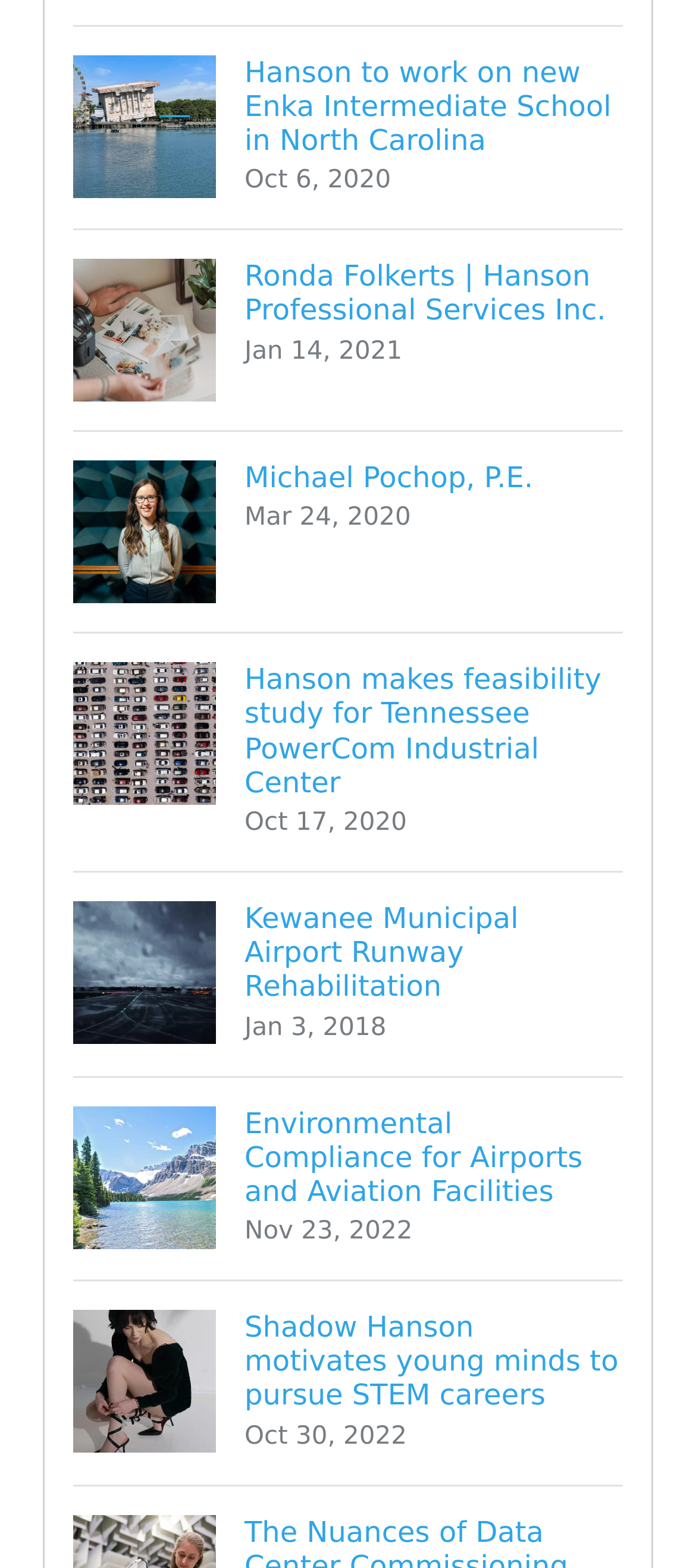What is Hanson working on in North Carolina?
Using the screenshot, give a one-word or short phrase answer.

Enka Intermediate School